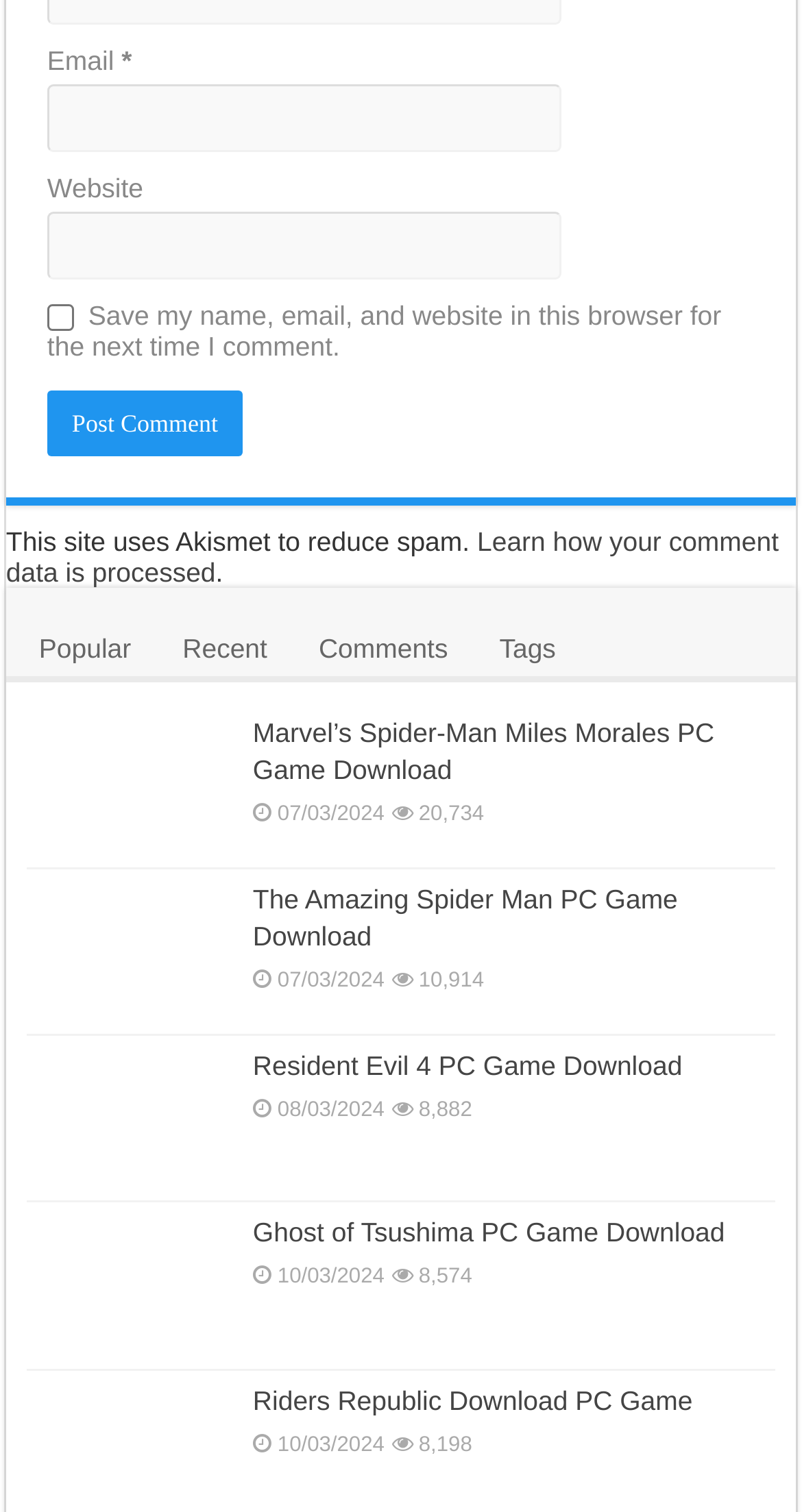What is the date of the game 'Ghost of Tsushima'?
Analyze the image and deliver a detailed answer to the question.

The static text '10/03/2024' is located below the game title 'Ghost of Tsushima', which suggests that it represents the date of the game.